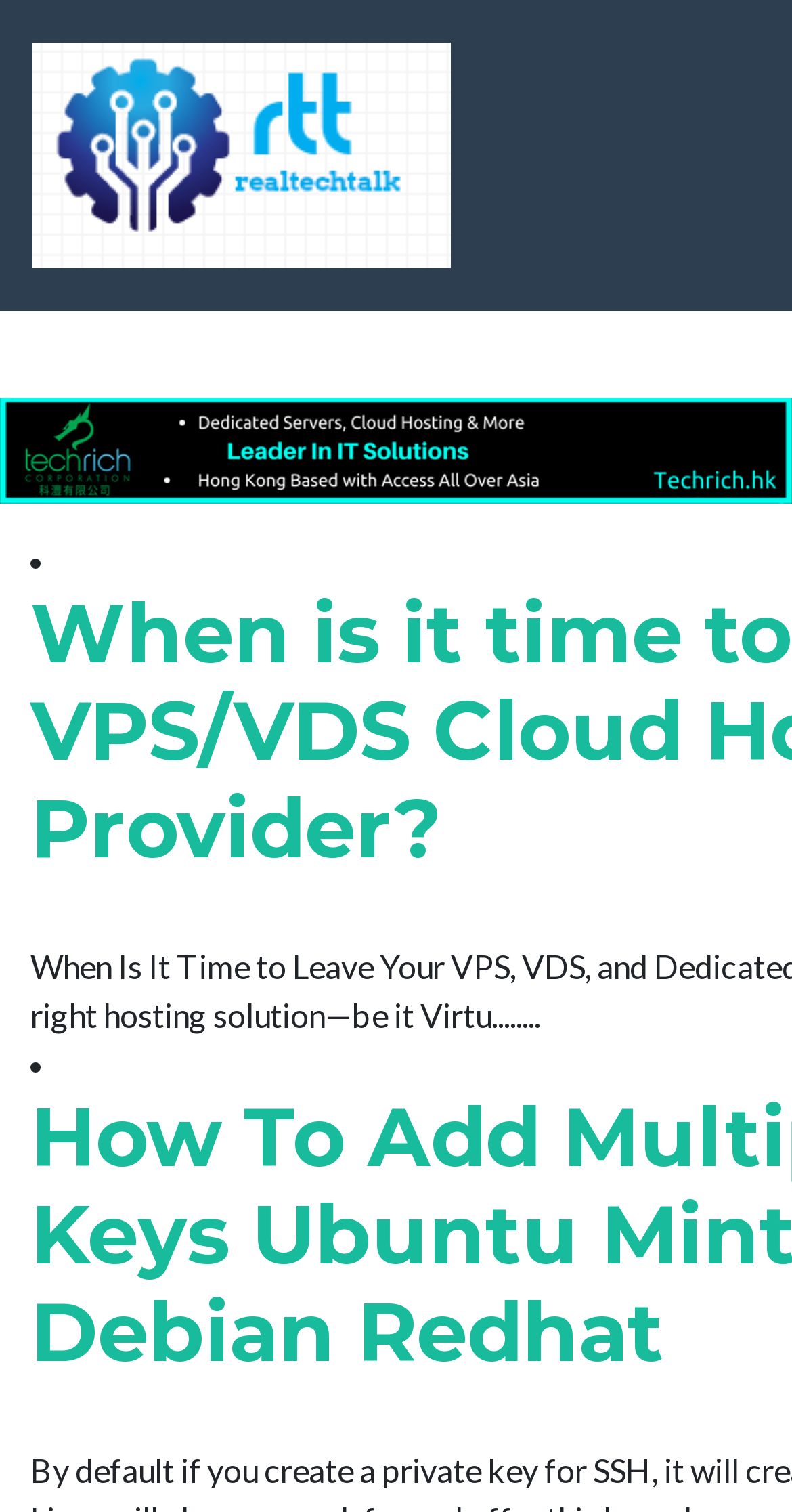How many links are on the top of the page?
Look at the image and respond with a single word or a short phrase.

2